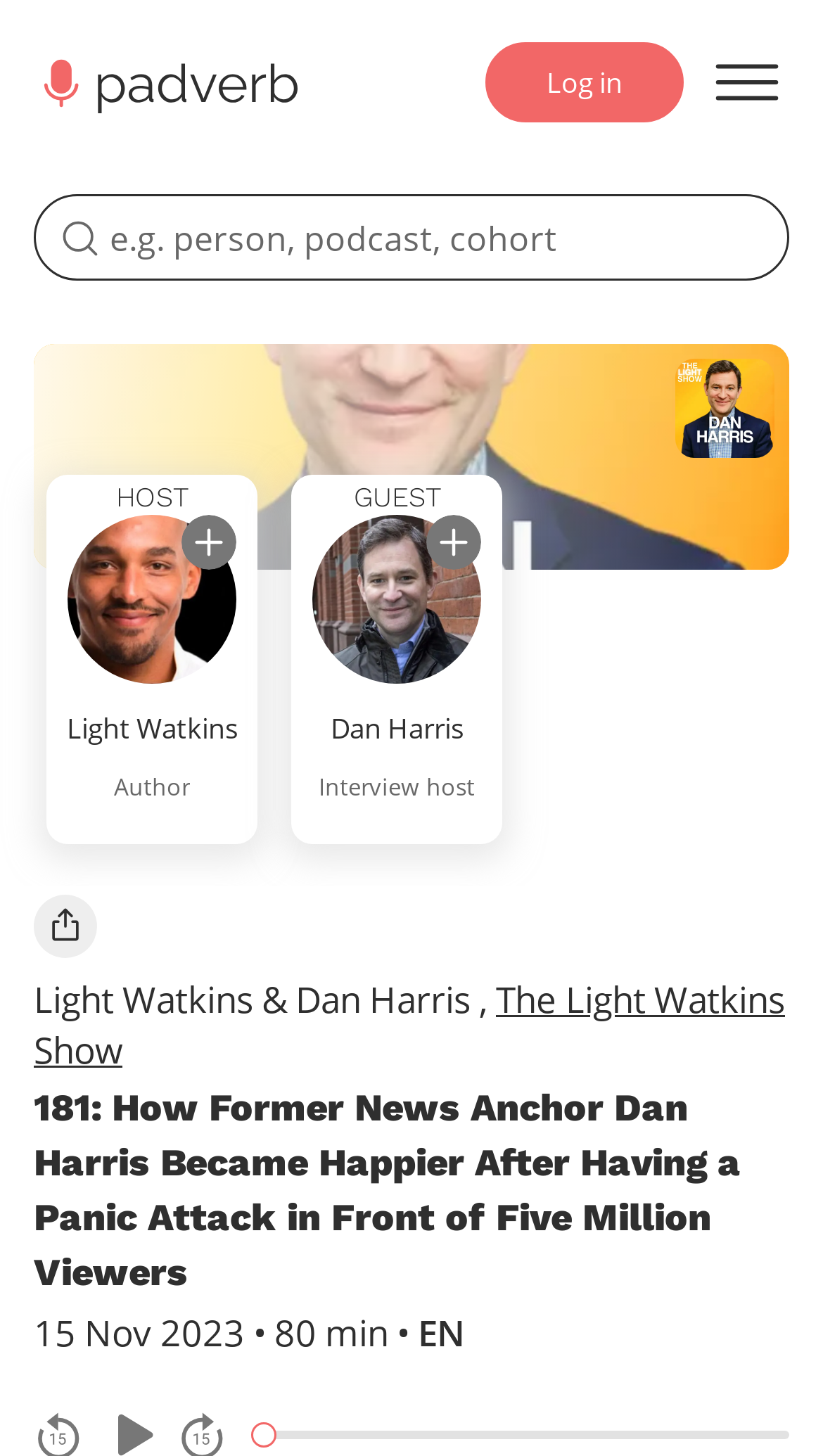Identify the bounding box coordinates for the UI element described by the following text: "Log in". Provide the coordinates as four float numbers between 0 and 1, in the format [left, top, right, bottom].

[0.59, 0.029, 0.831, 0.084]